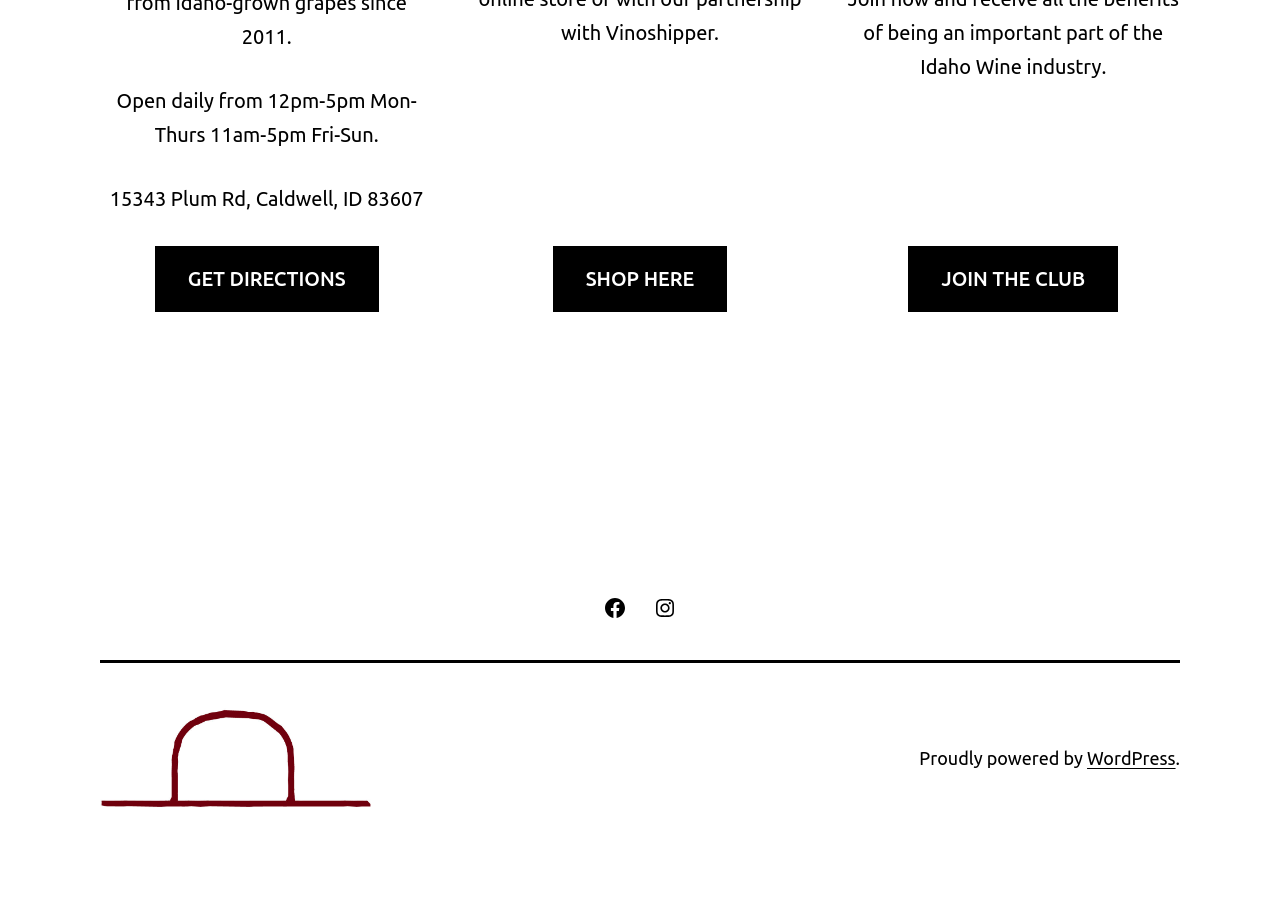Given the element description, predict the bounding box coordinates in the format (top-left x, top-left y, bottom-right x, bottom-right y). Make sure all values are between 0 and 1. Here is the element description: JOIN THE CLUB

[0.71, 0.273, 0.874, 0.346]